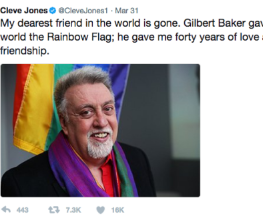What is Gilbert Baker wearing in the photo?
Please provide a comprehensive answer based on the contents of the image.

The caption describes the photo as capturing Gilbert Baker with a warm smile, draped in a colorful scarf that echoes the vibrant hues of the Rainbow Flag, symbolizing his enduring legacy and the love he shared with the LGBTQ+ community.